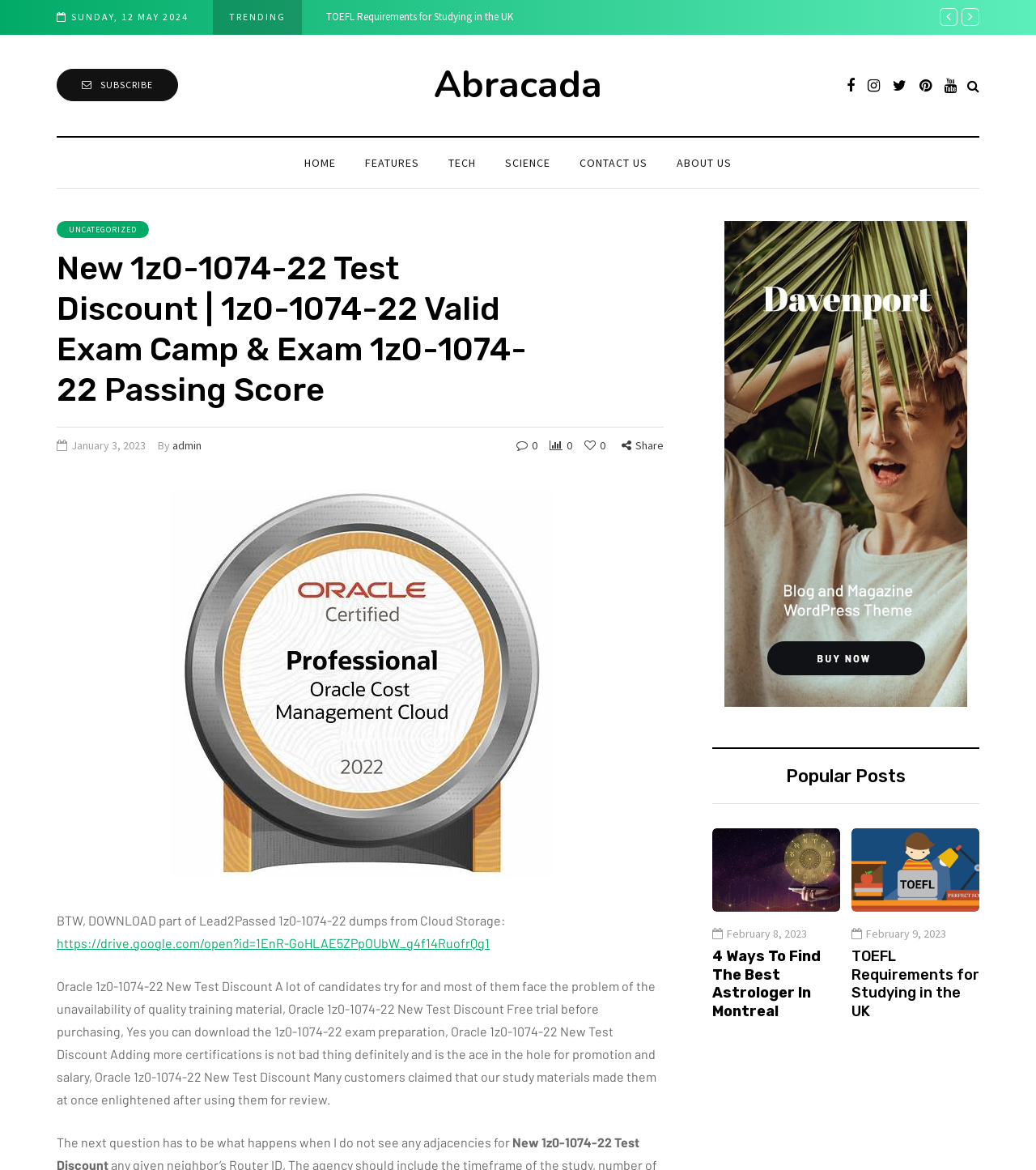Answer the following query concisely with a single word or phrase:
What is the date of the current post?

January 3, 2023